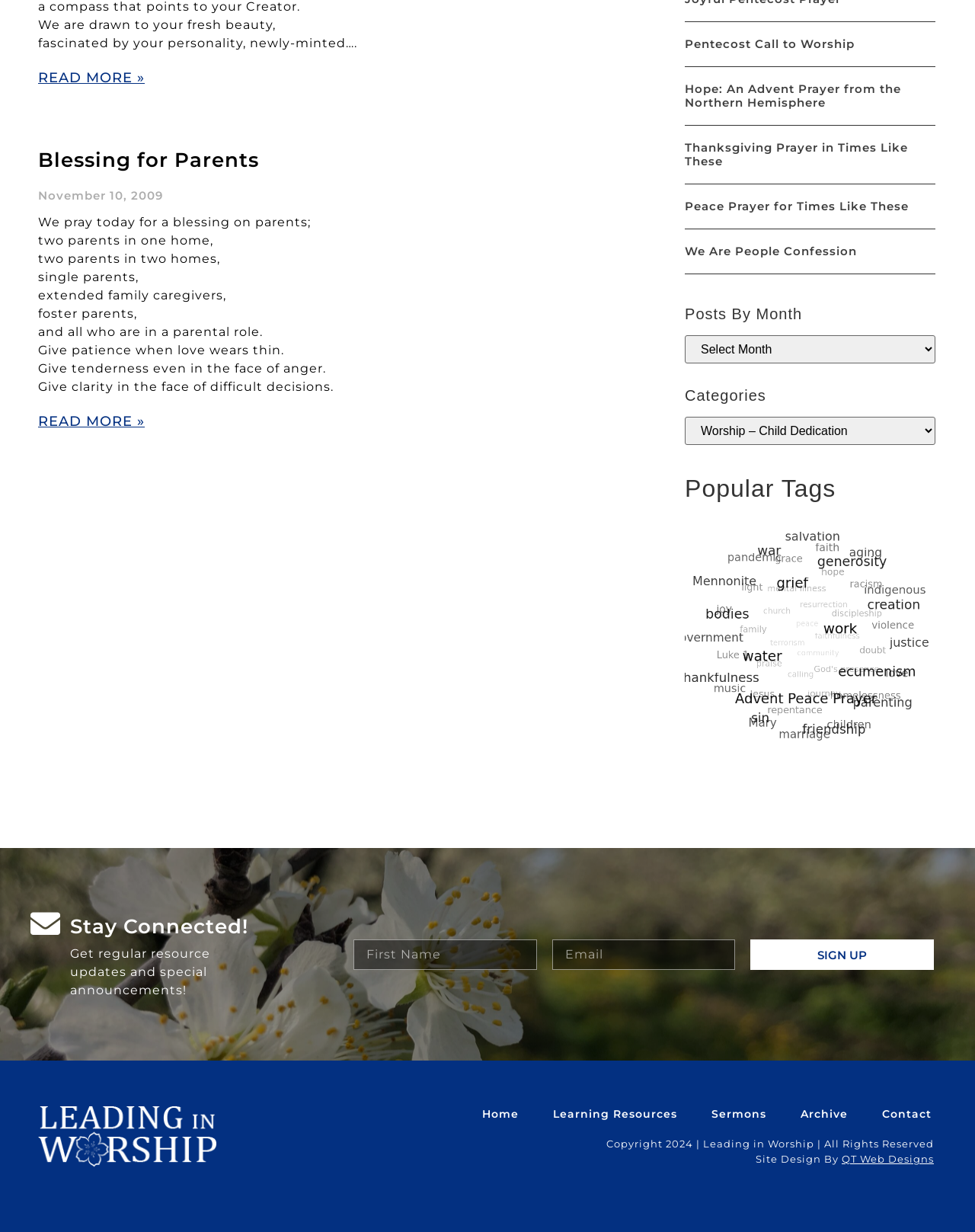Give a one-word or one-phrase response to the question: 
What is the copyright year of the website?

2024